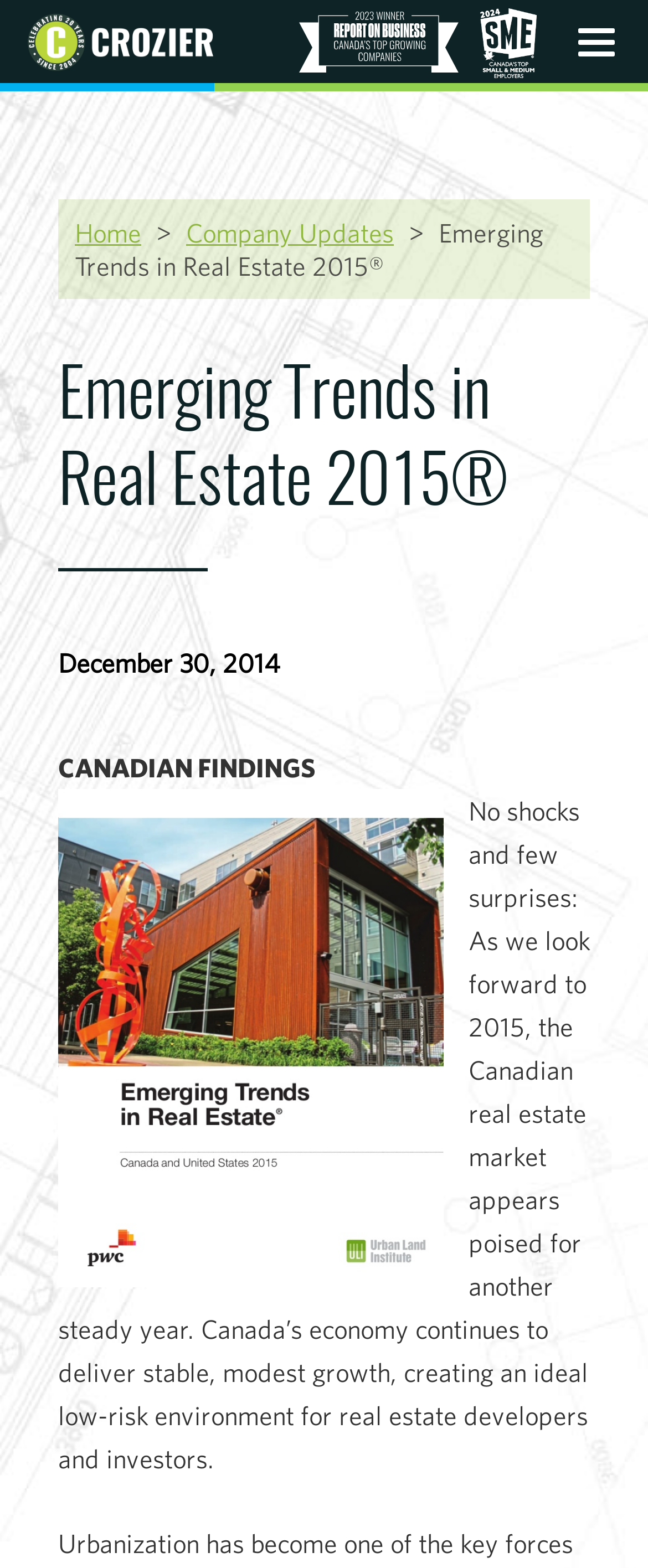What is the name of the company?
Answer the question in a detailed and comprehensive manner.

The company name can be found in the title of the webpage, 'Emerging Trends in Real Estate 2015® - Crozier: Consulting Engineers', which suggests that Crozier is the name of the company.